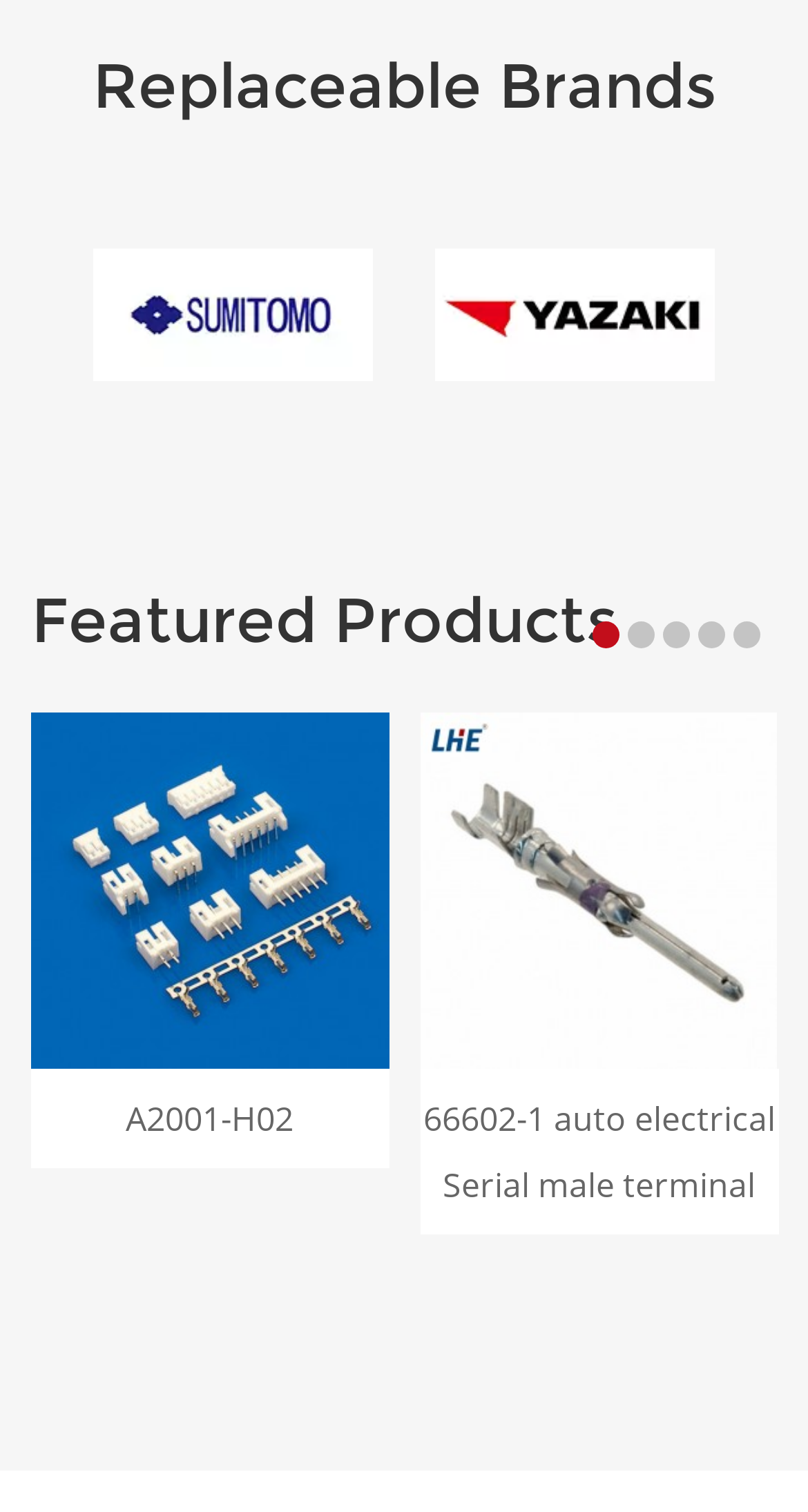Give a short answer to this question using one word or a phrase:
What is the position of the image of 9806111 T-type electrical wire harness clip?

Middle right